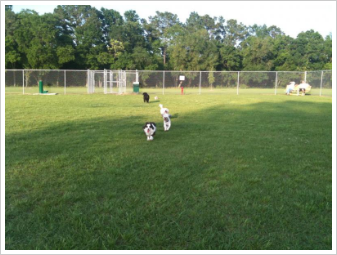Construct a detailed narrative about the image.

The image captures a lively scene at the Daphne Dog Park, where several dogs are enjoying their time in a spacious, fenced area designed for canine play. In the foreground, two small dogs run joyfully across the lush green grass, embodying the spirit of freedom and fun. In the background, dog owners can be seen supervising their pets, with a variety of play equipment visible, including a gazebo and benches. The park is surrounded by tall trees, providing a natural canopy that enhances the serene atmosphere. This park, located at 8600 Whispering Pine Road inside the Al Trione Sports Complex, is equipped with fenced areas tailored for dogs of specific sizes, ensuring a safe and enjoyable environment for all furry visitors.